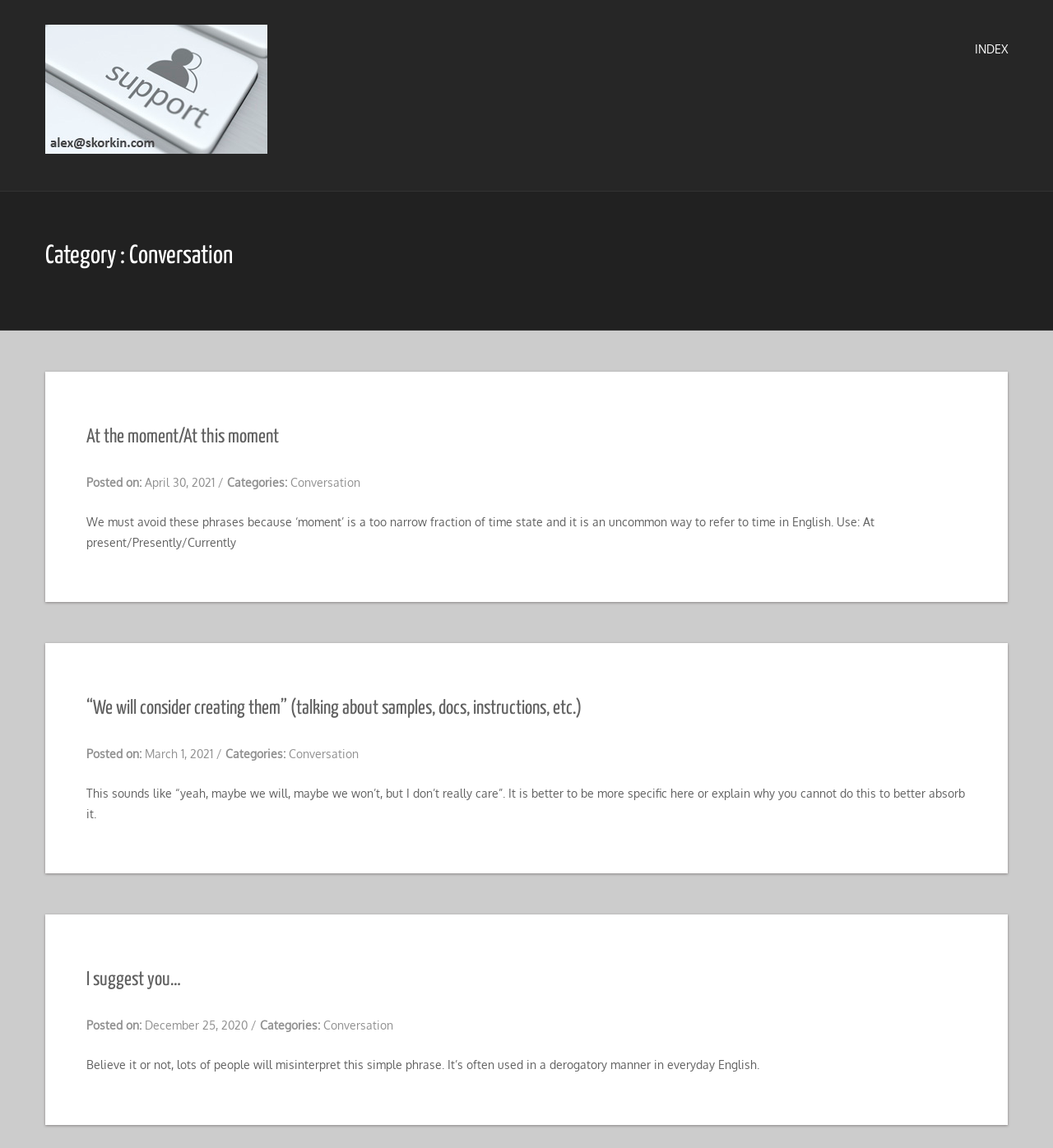Reply to the question with a single word or phrase:
When was the second article posted?

March 1, 2021